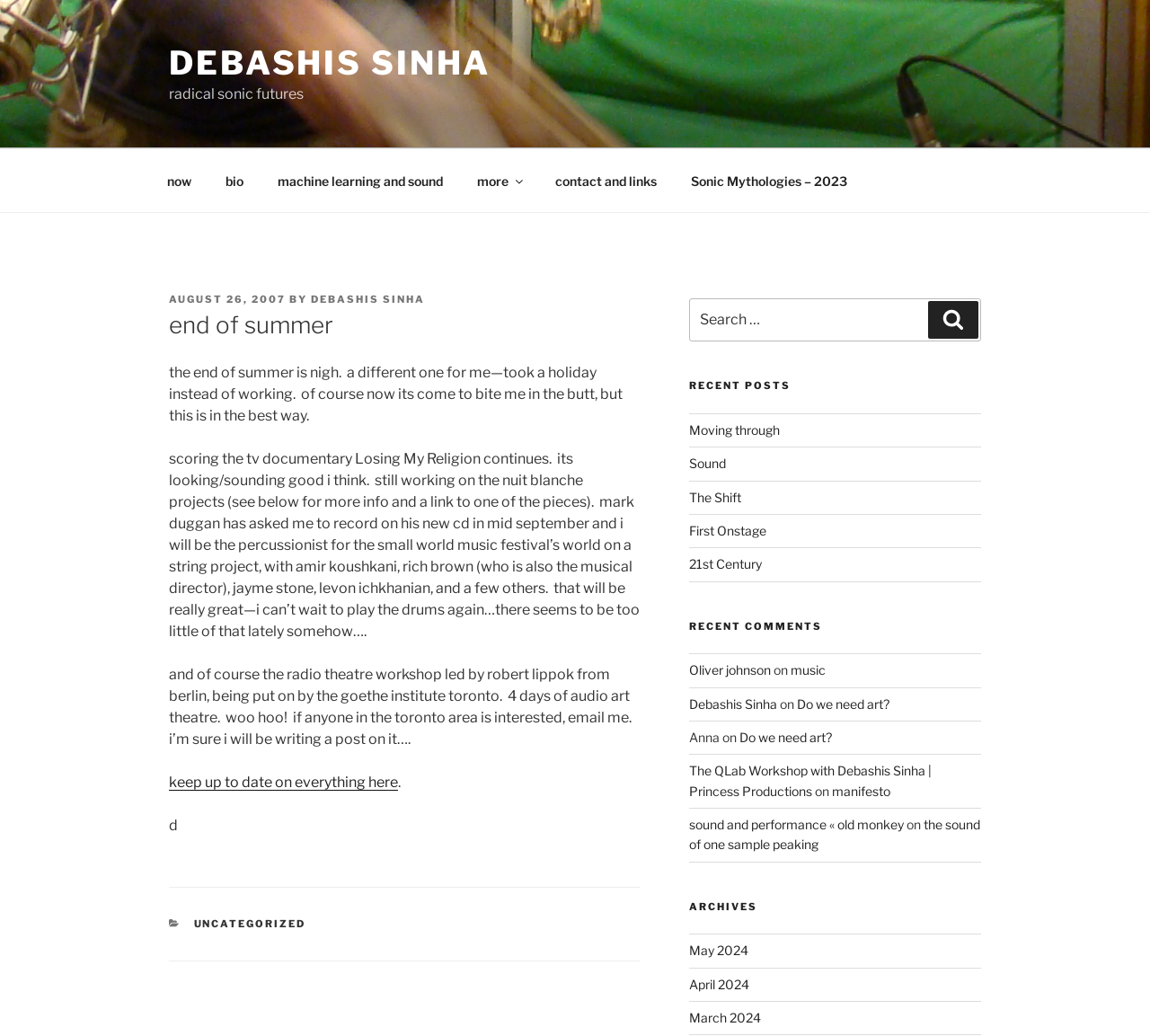Please provide a one-word or phrase answer to the question: 
What is the date of the current post?

AUGUST 26, 2007